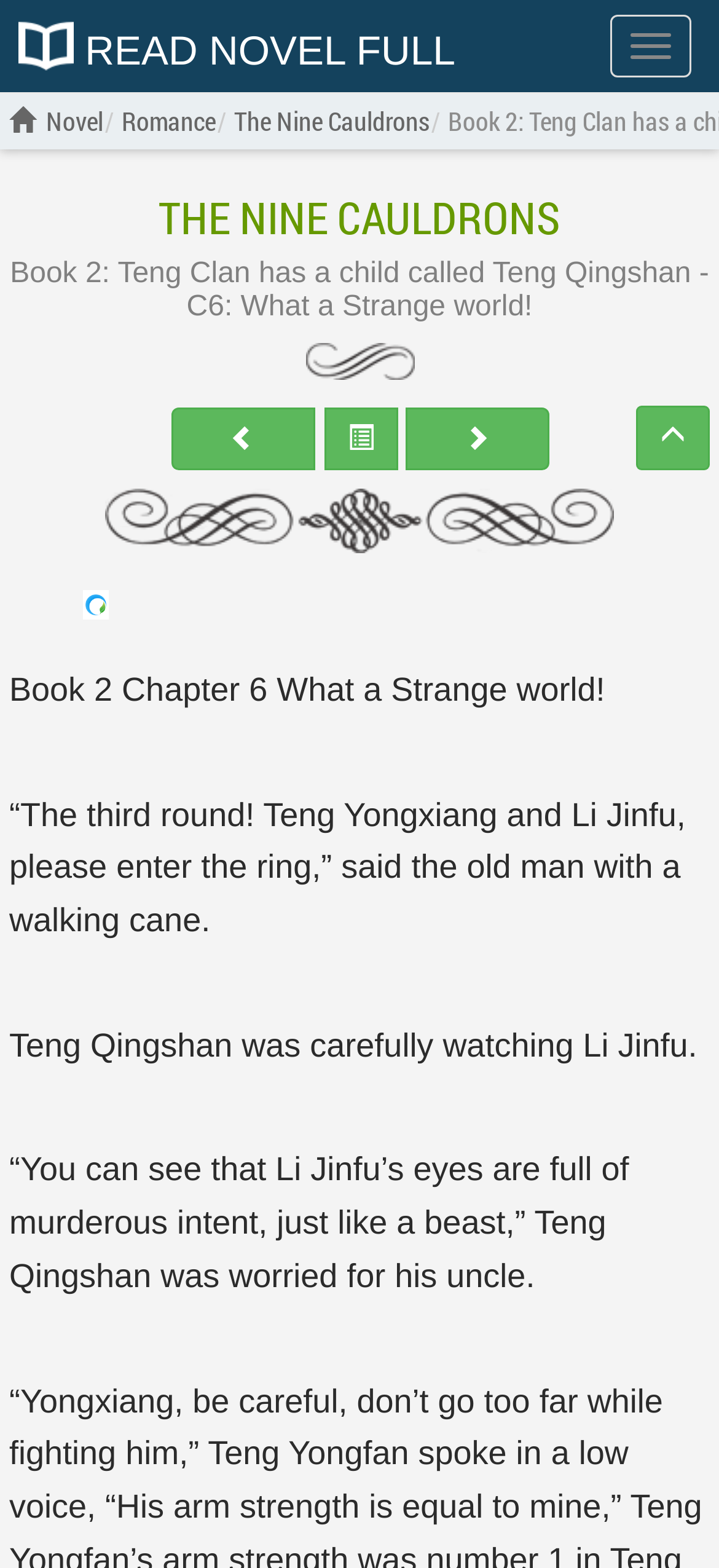Predict the bounding box coordinates of the area that should be clicked to accomplish the following instruction: "Read 'The Nine Cauldrons' novel". The bounding box coordinates should consist of four float numbers between 0 and 1, i.e., [left, top, right, bottom].

[0.326, 0.066, 0.597, 0.088]